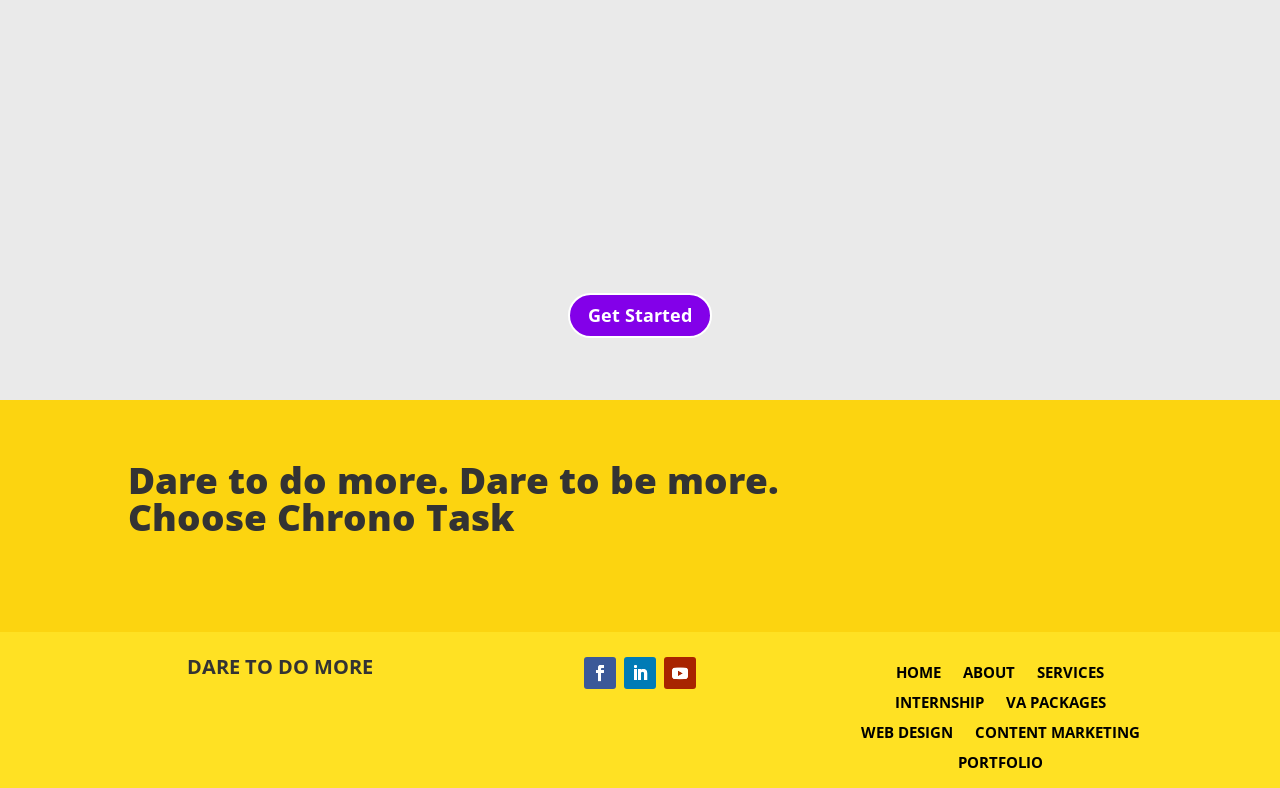What is the name of the client mentioned on the webpage?
Carefully analyze the image and provide a detailed answer to the question.

I found the name 'Juanita Taylor' next to the title 'Client' on the webpage, which suggests that Juanita Taylor is the client.